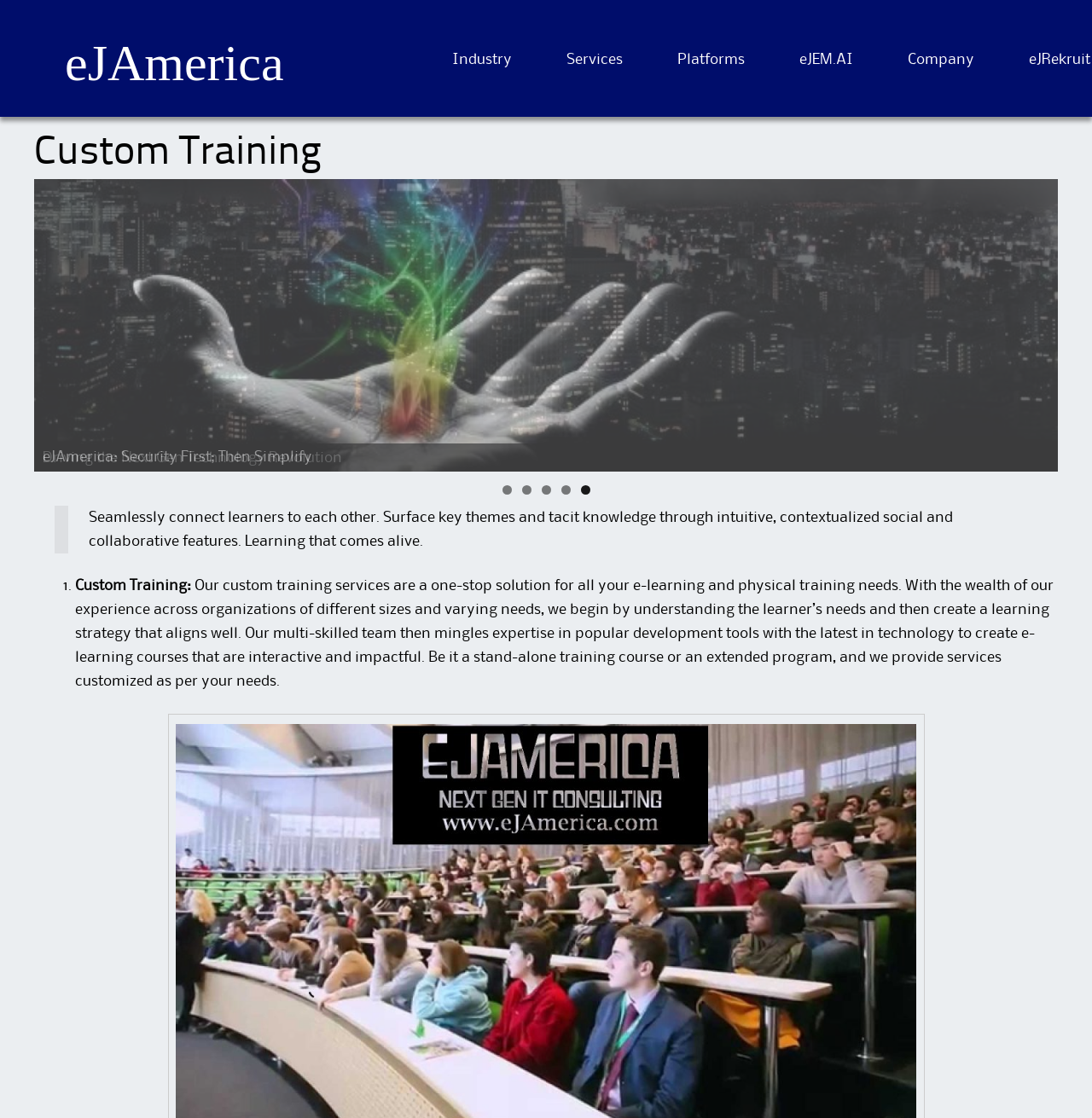How many pagination links are there? Observe the screenshot and provide a one-word or short phrase answer.

5